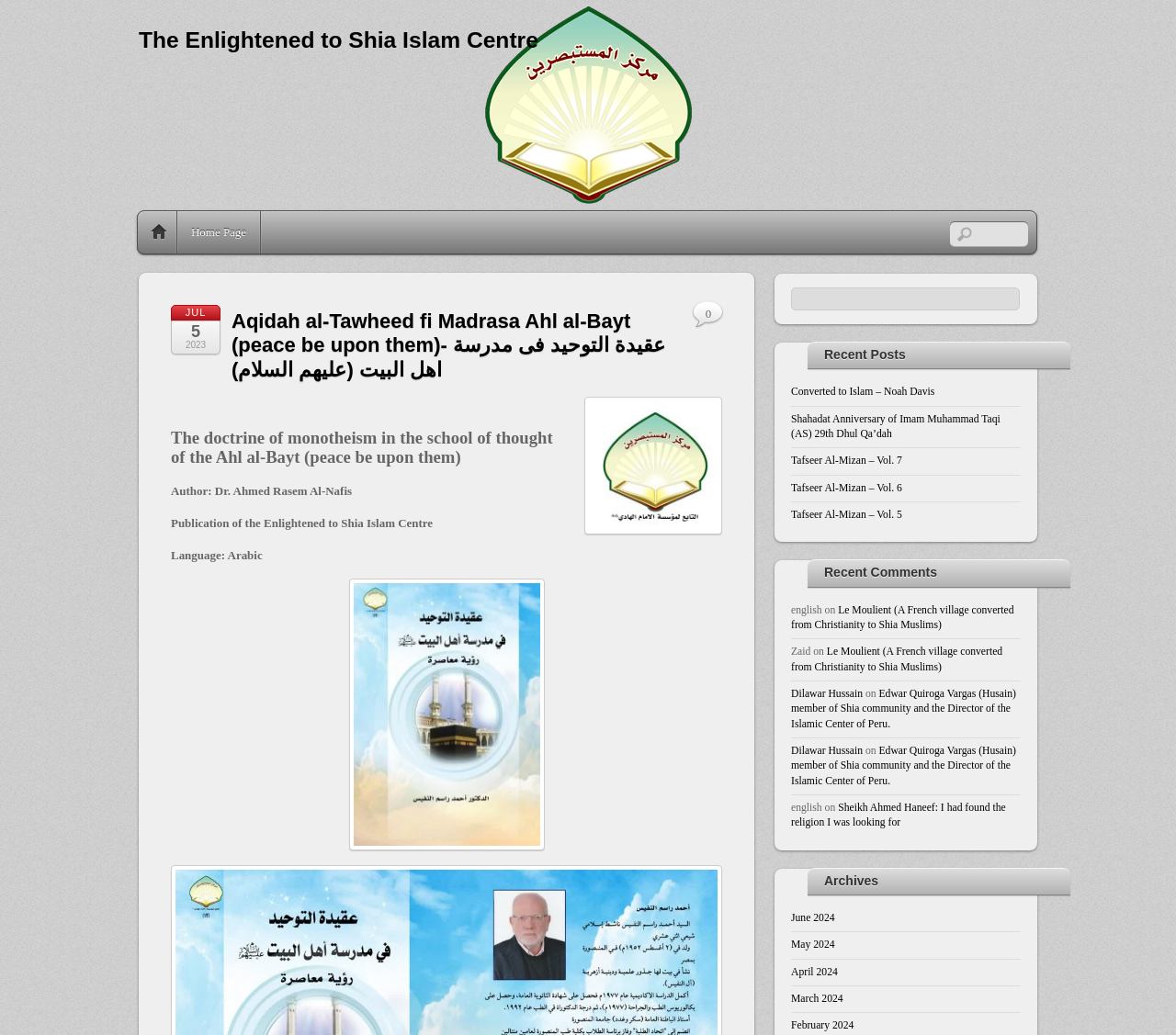Please determine the bounding box coordinates, formatted as (top-left x, top-left y, bottom-right x, bottom-right y), with all values as floating point numbers between 0 and 1. Identify the bounding box of the region described as: name="s" title="Search"

[0.673, 0.278, 0.867, 0.3]